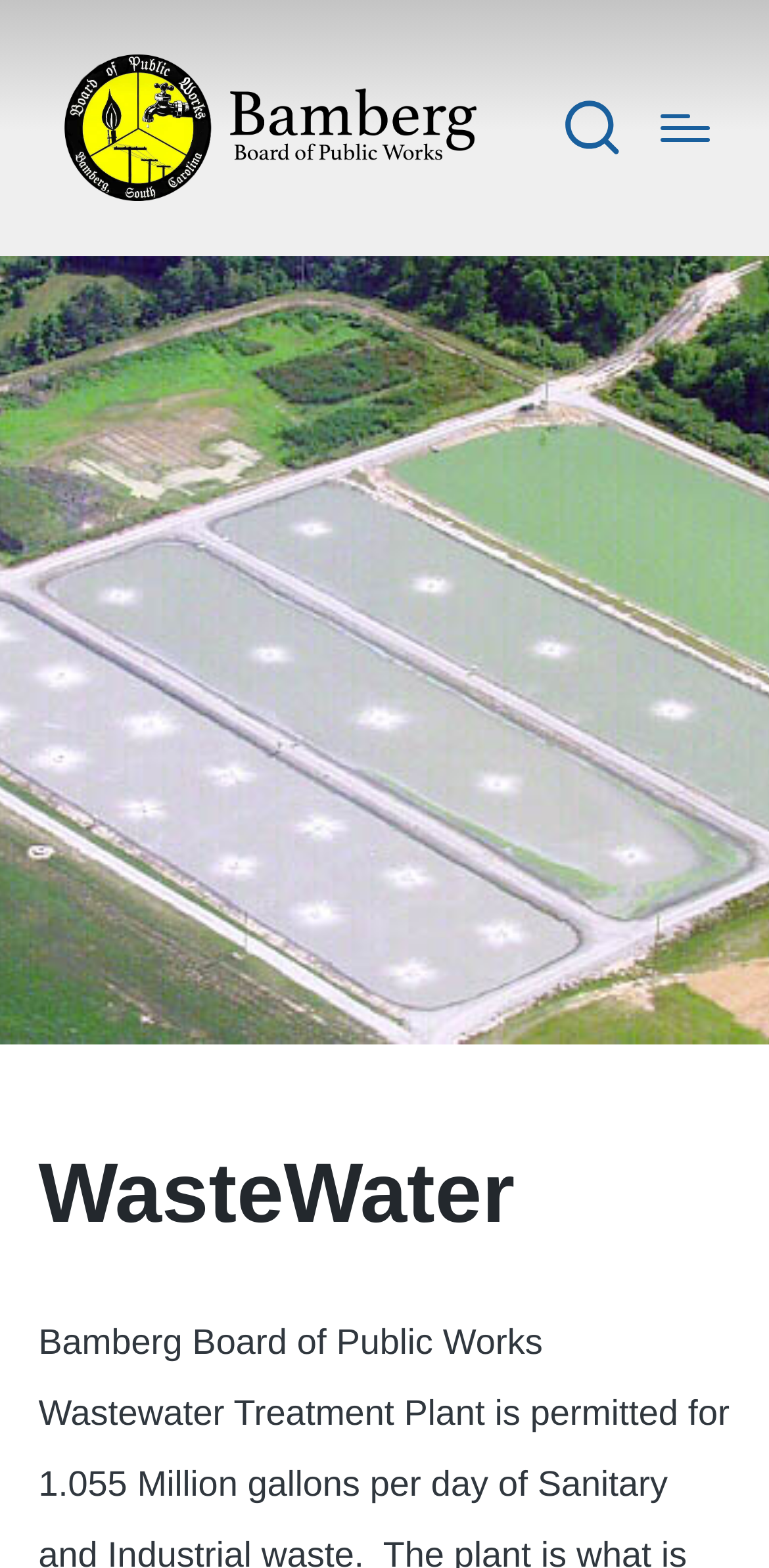What is the name of the board?
Using the image, provide a detailed and thorough answer to the question.

I found the answer by looking at the link element with the text 'Bamberg Board of Pubic Works' which is located at the top of the page.